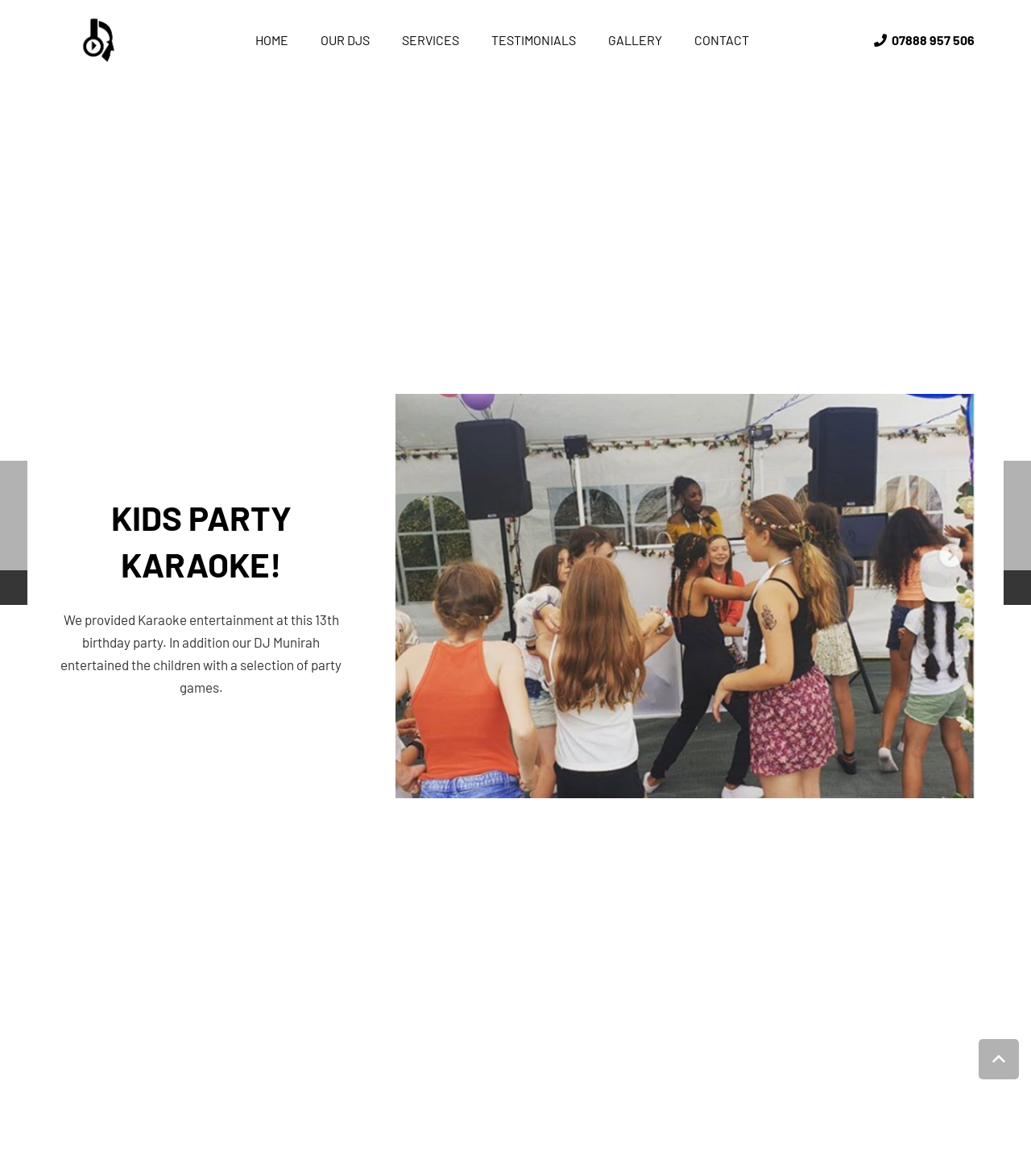Using the information in the image, give a comprehensive answer to the question: 
What is the age of the birthday party in the description?

I read the static text element, which describes a 13th birthday party, indicating that the age of the birthday party is 13.